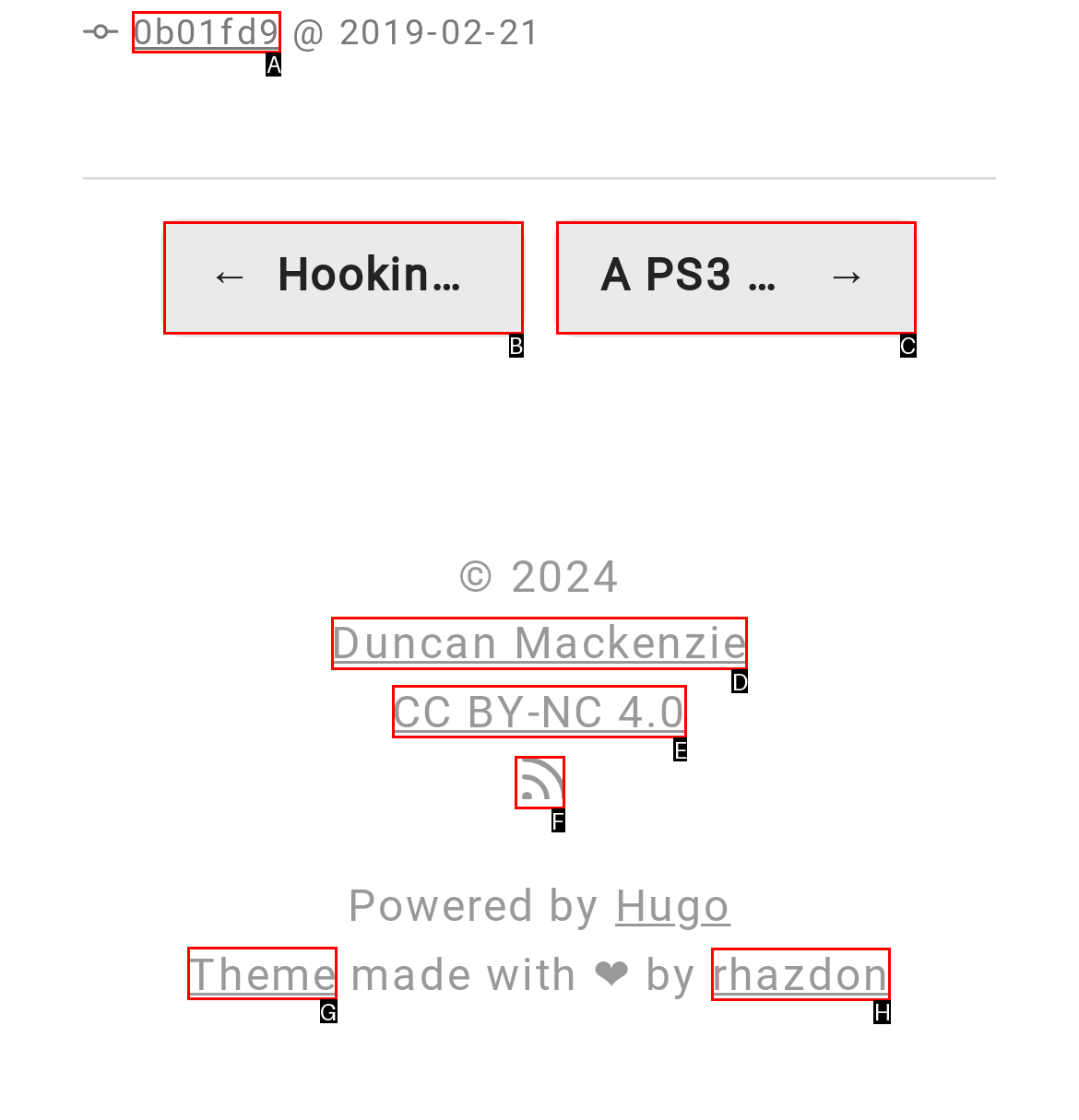Which UI element's letter should be clicked to achieve the task: View the website's theme
Provide the letter of the correct choice directly.

G